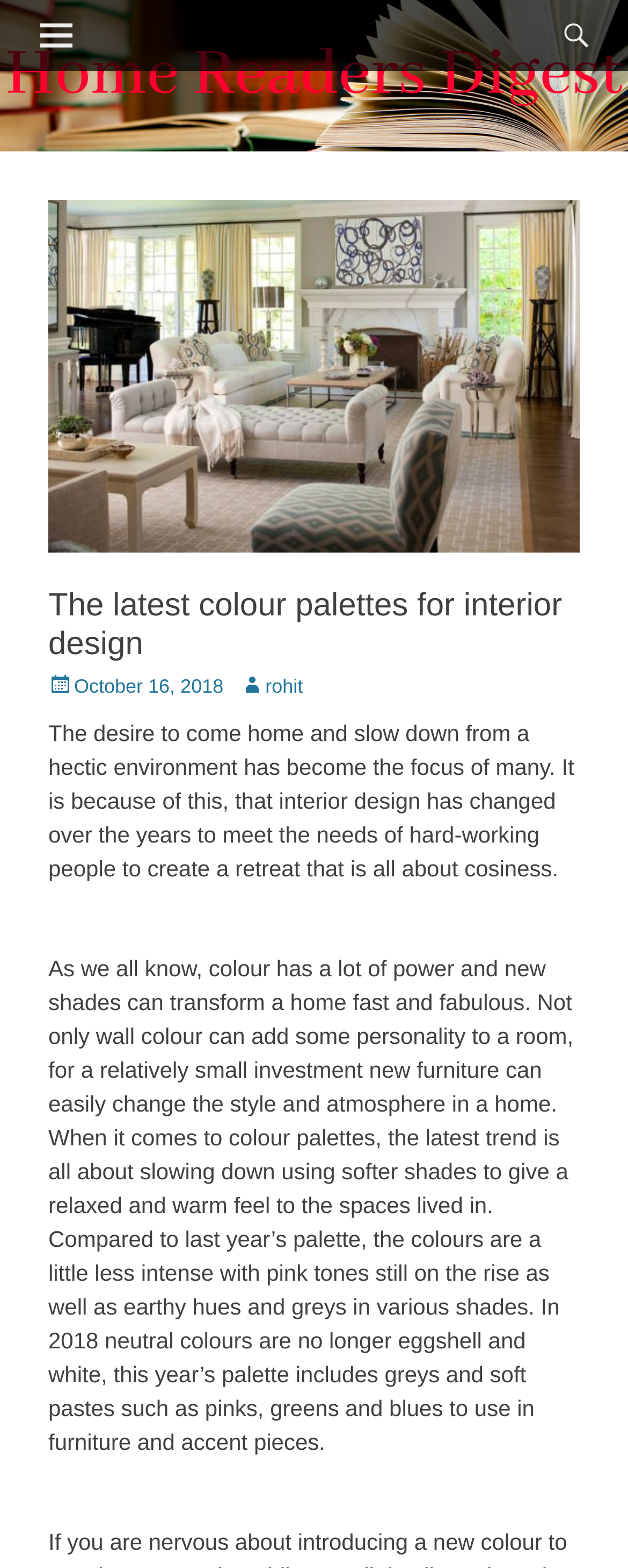What is the author of the article?
Using the image as a reference, give a one-word or short phrase answer.

Rohit